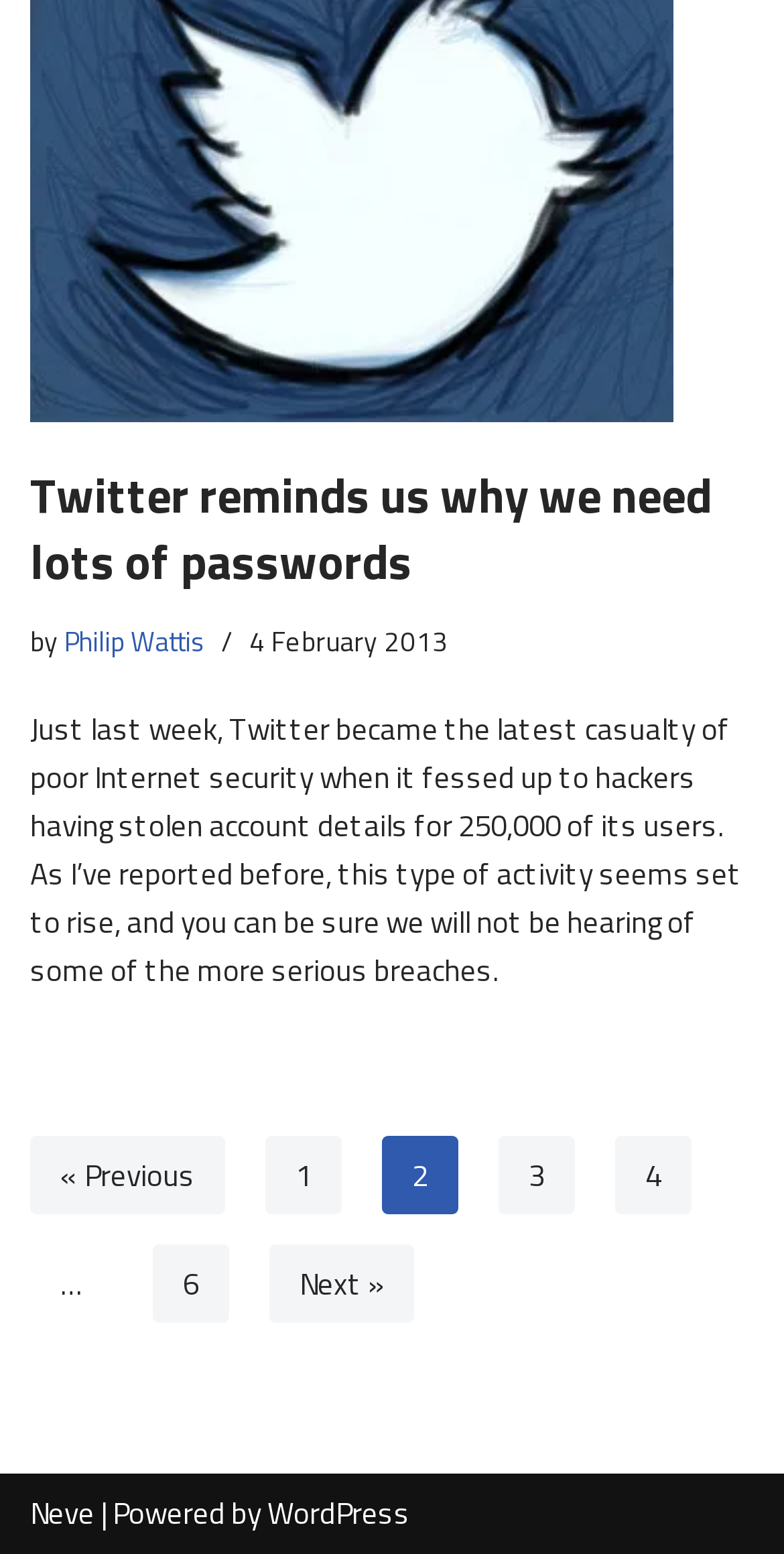Who is the author of the article?
Carefully analyze the image and provide a detailed answer to the question.

The author of the article is mentioned as 'Philip Wattis' in the byline section of the article, which is located below the heading.